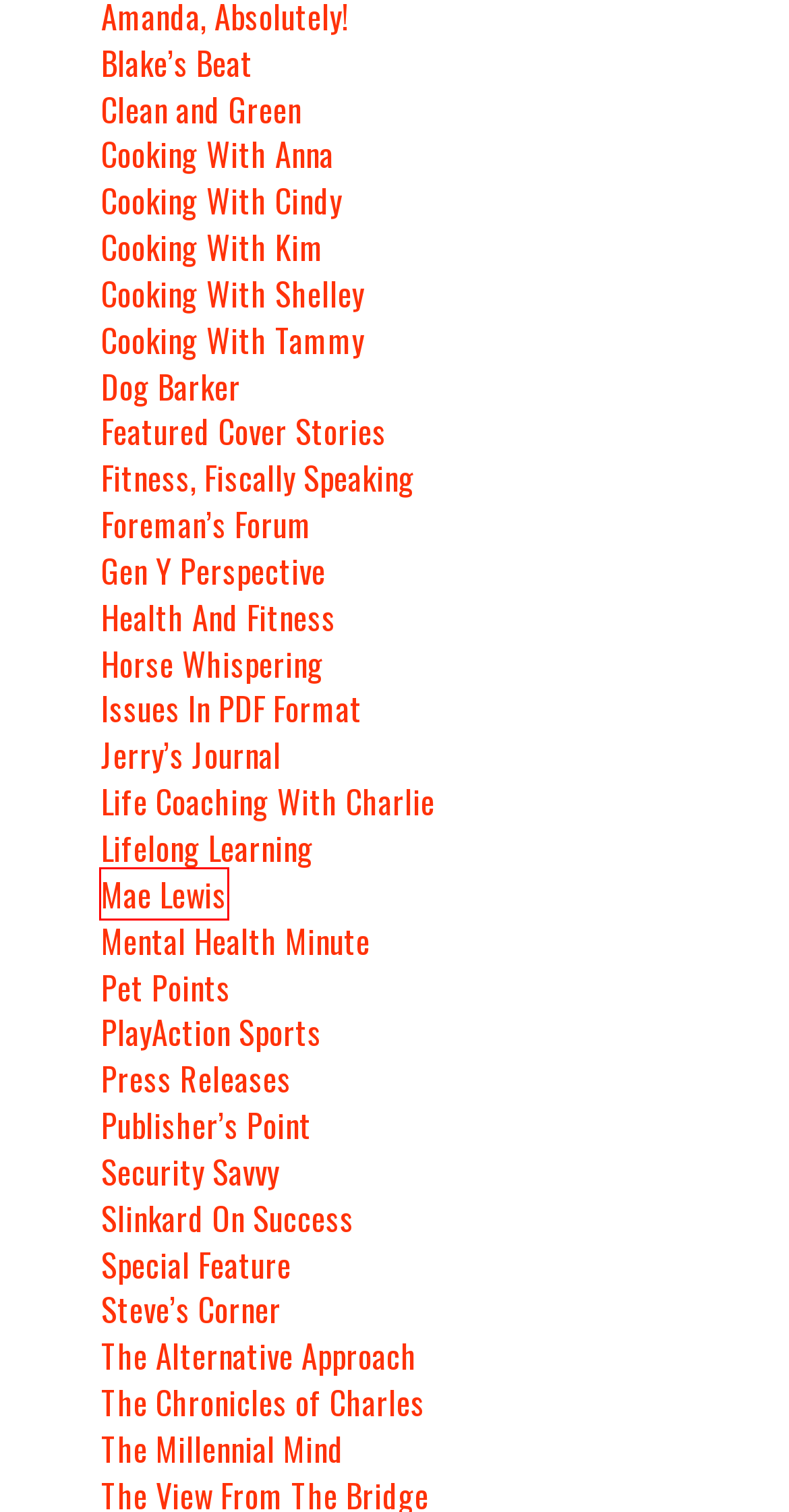Observe the screenshot of a webpage with a red bounding box highlighting an element. Choose the webpage description that accurately reflects the new page after the element within the bounding box is clicked. Here are the candidates:
A. Publisher’s Point – Athens Now Archives
B. Steve’s Corner – Athens Now Archives
C. Mae Lewis – Athens Now Archives
D. Cooking With Cindy – Athens Now Archives
E. Press Releases – Athens Now Archives
F. Blake’s Beat – Athens Now Archives
G. Cooking With Kim – Athens Now Archives
H. Mental Health Minute – Athens Now Archives

C